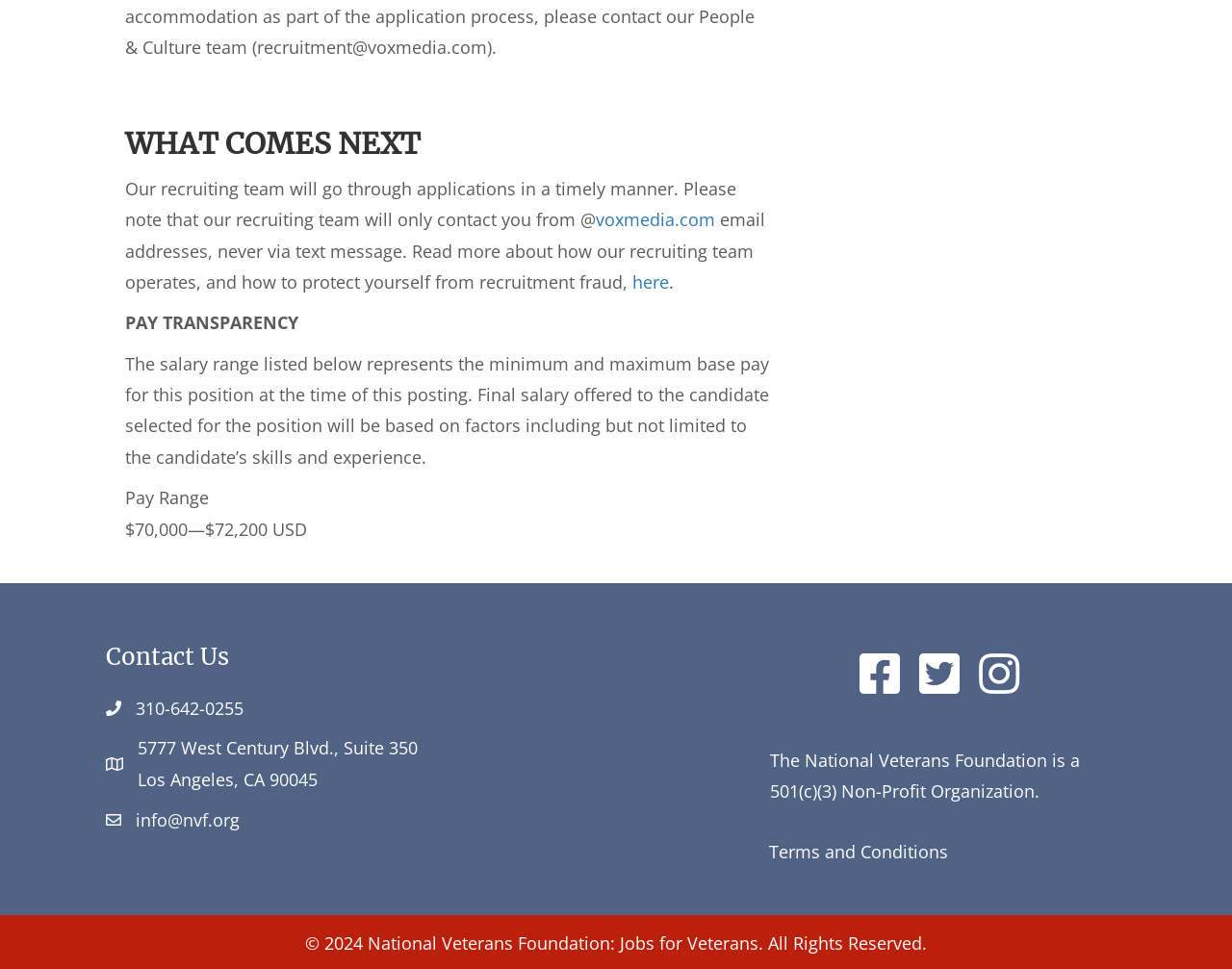Give a succinct answer to this question in a single word or phrase: 
What is the purpose of the recruiting team?

To review applications